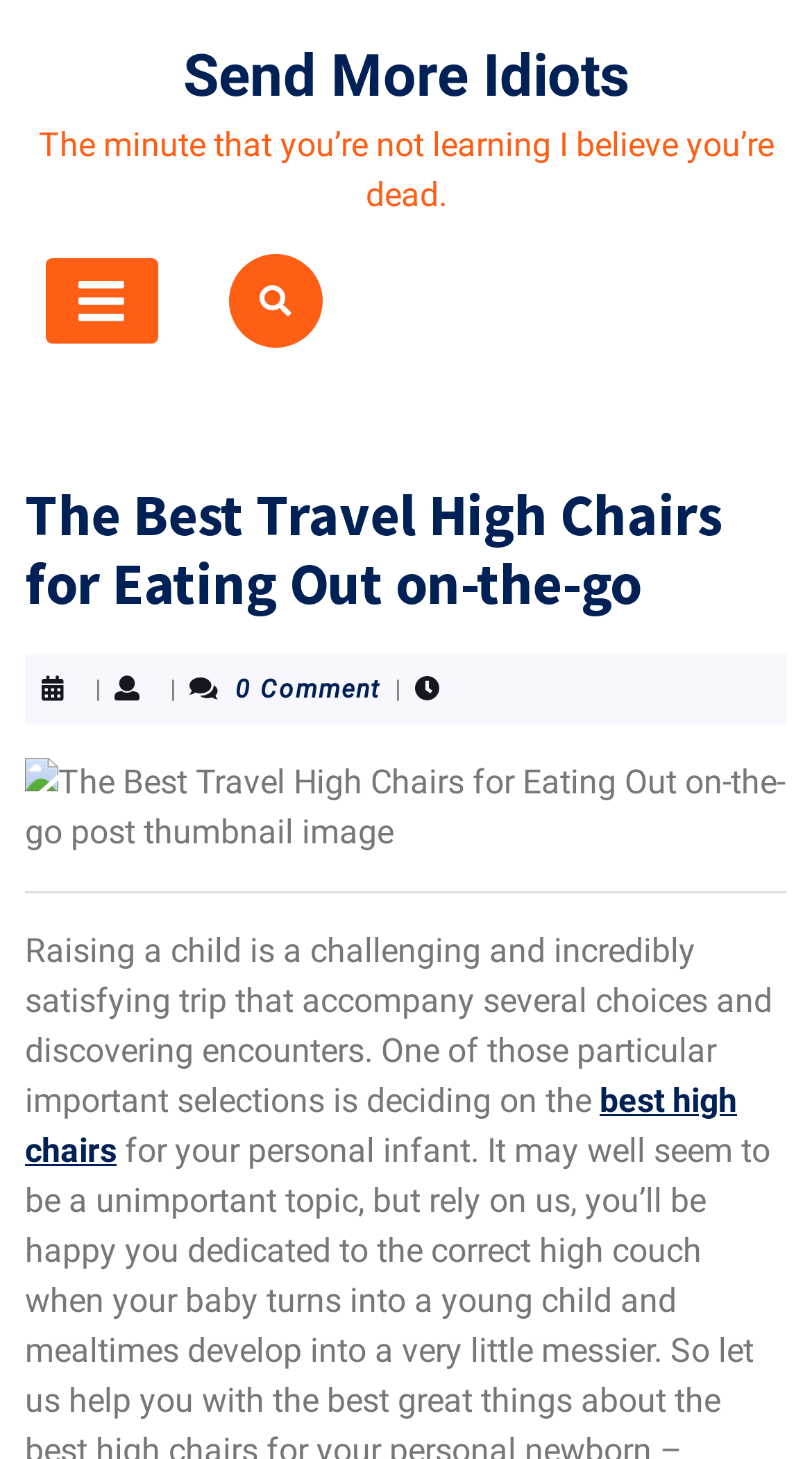Using the element description provided, determine the bounding box coordinates in the format (top-left x, top-left y, bottom-right x, bottom-right y). Ensure that all values are floating point numbers between 0 and 1. Element description: Send More Idiots

[0.226, 0.029, 0.774, 0.076]